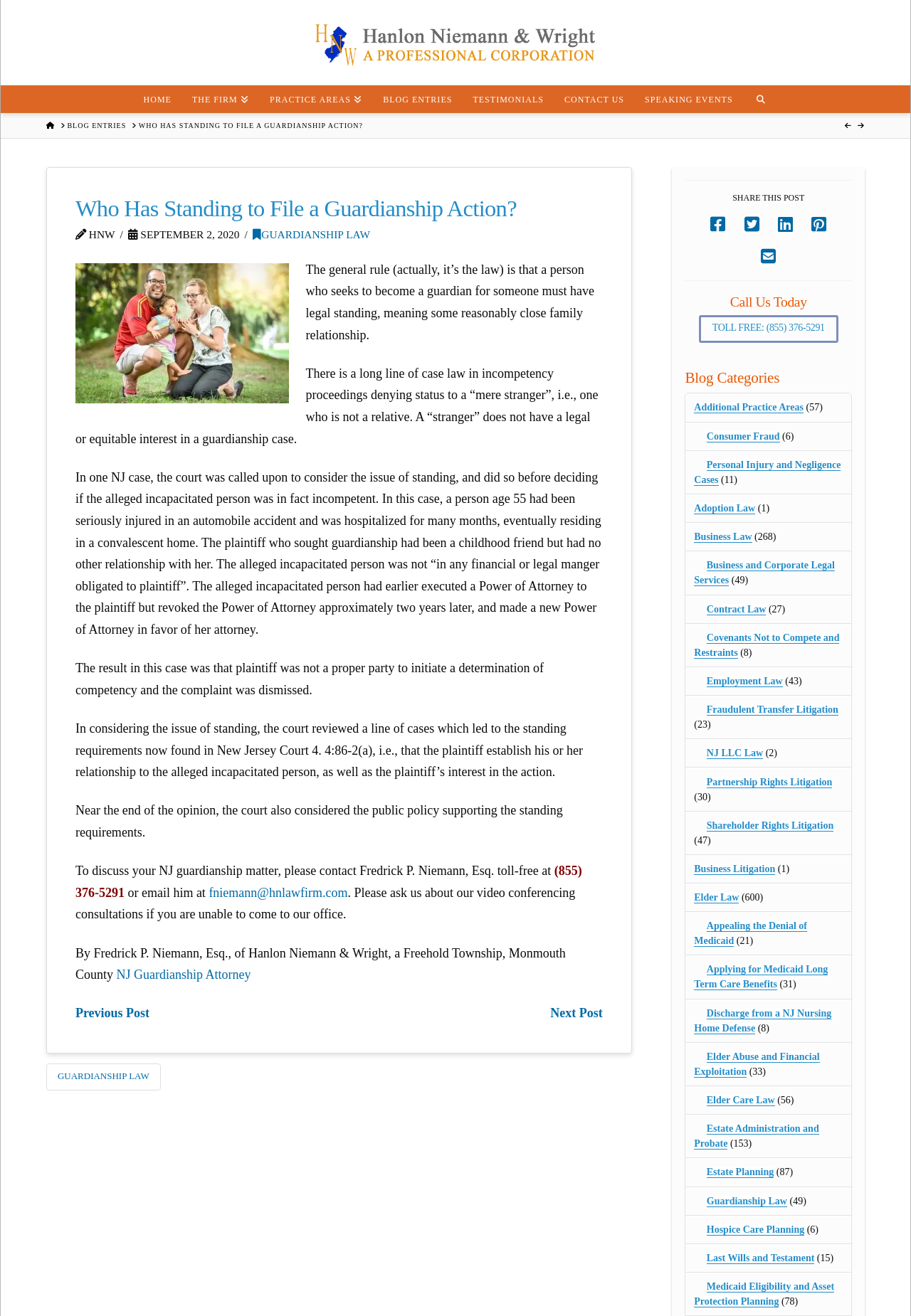Answer this question in one word or a short phrase: How many blog categories are listed?

14